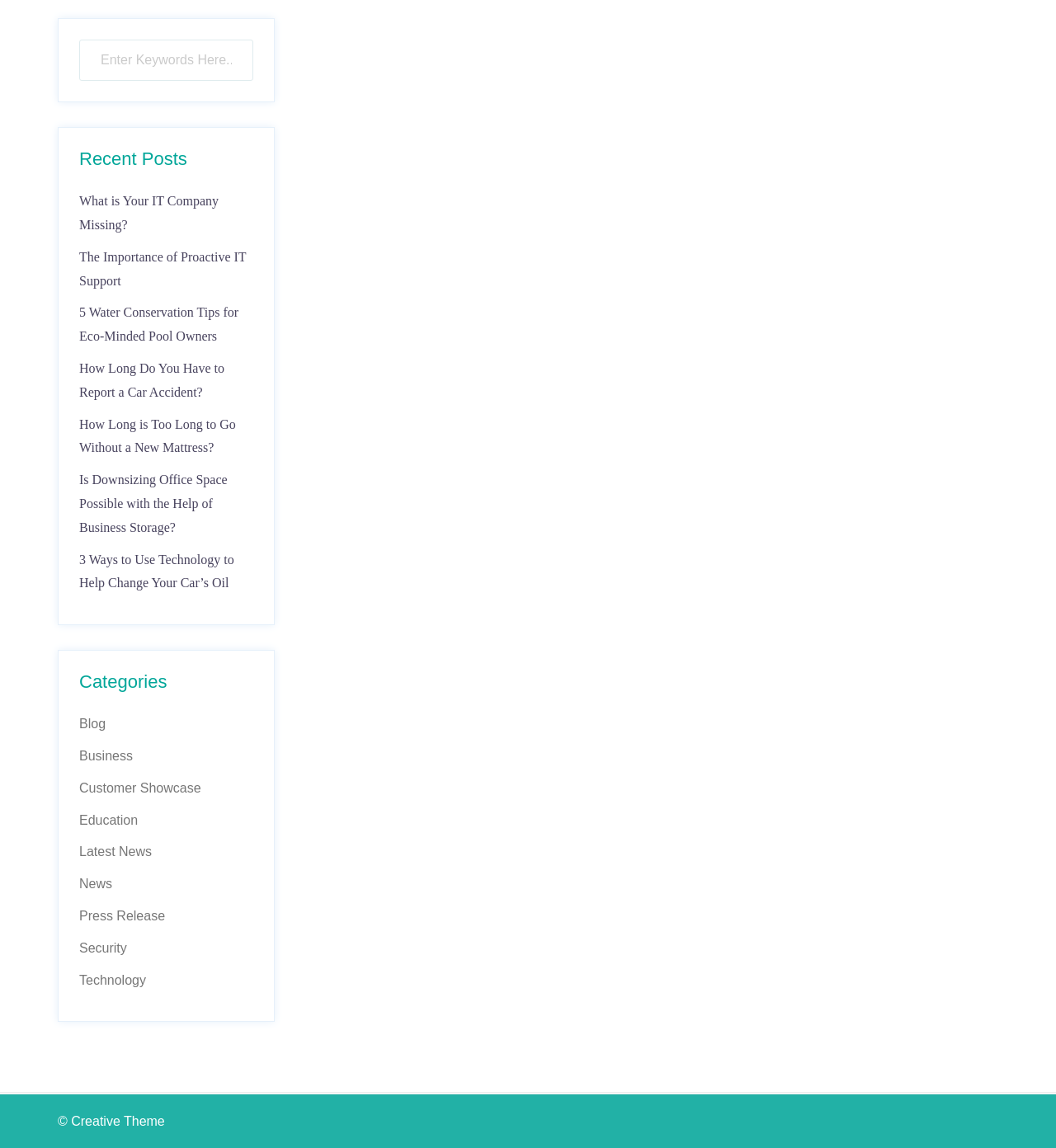Locate the coordinates of the bounding box for the clickable region that fulfills this instruction: "browse categories".

[0.075, 0.585, 0.239, 0.621]